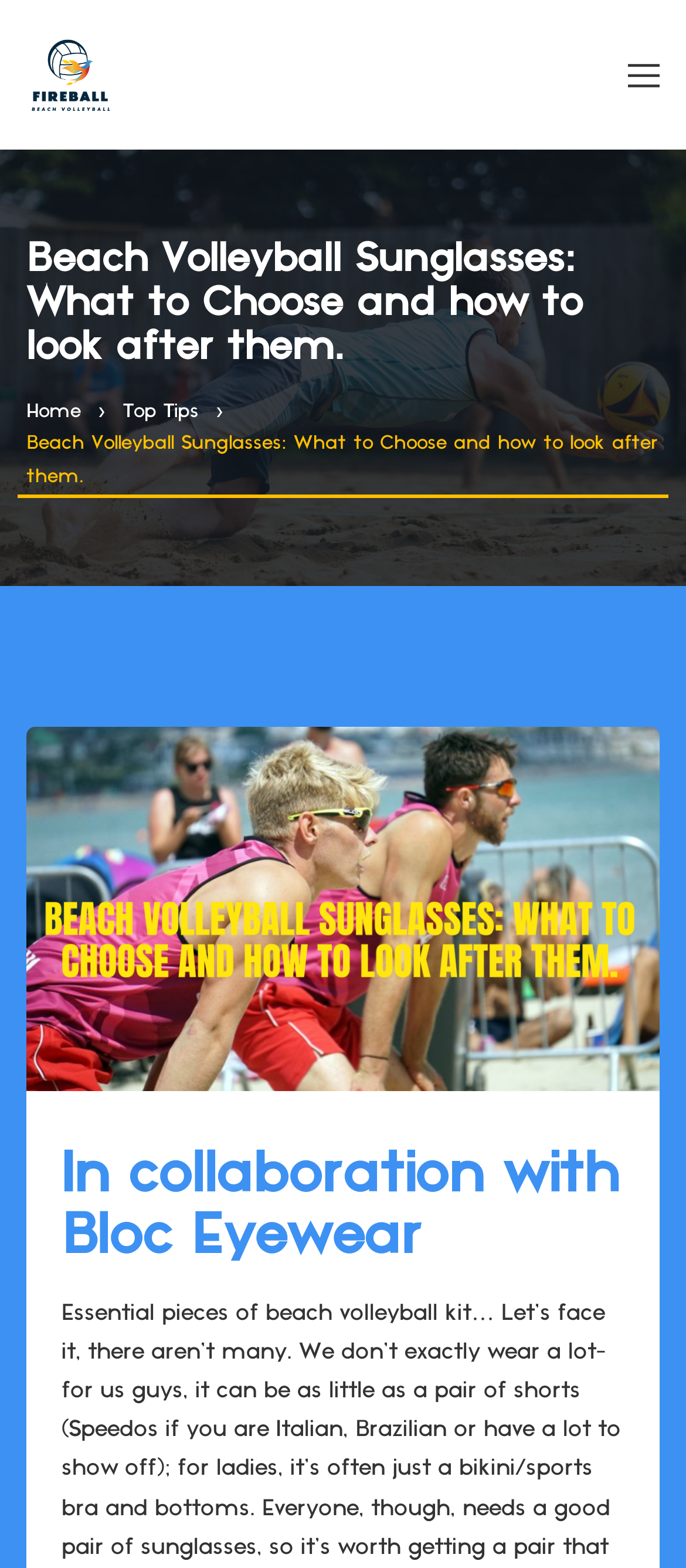Can you determine the main header of this webpage?

Beach Volleyball Sunglasses: What to Choose and how to look after them.